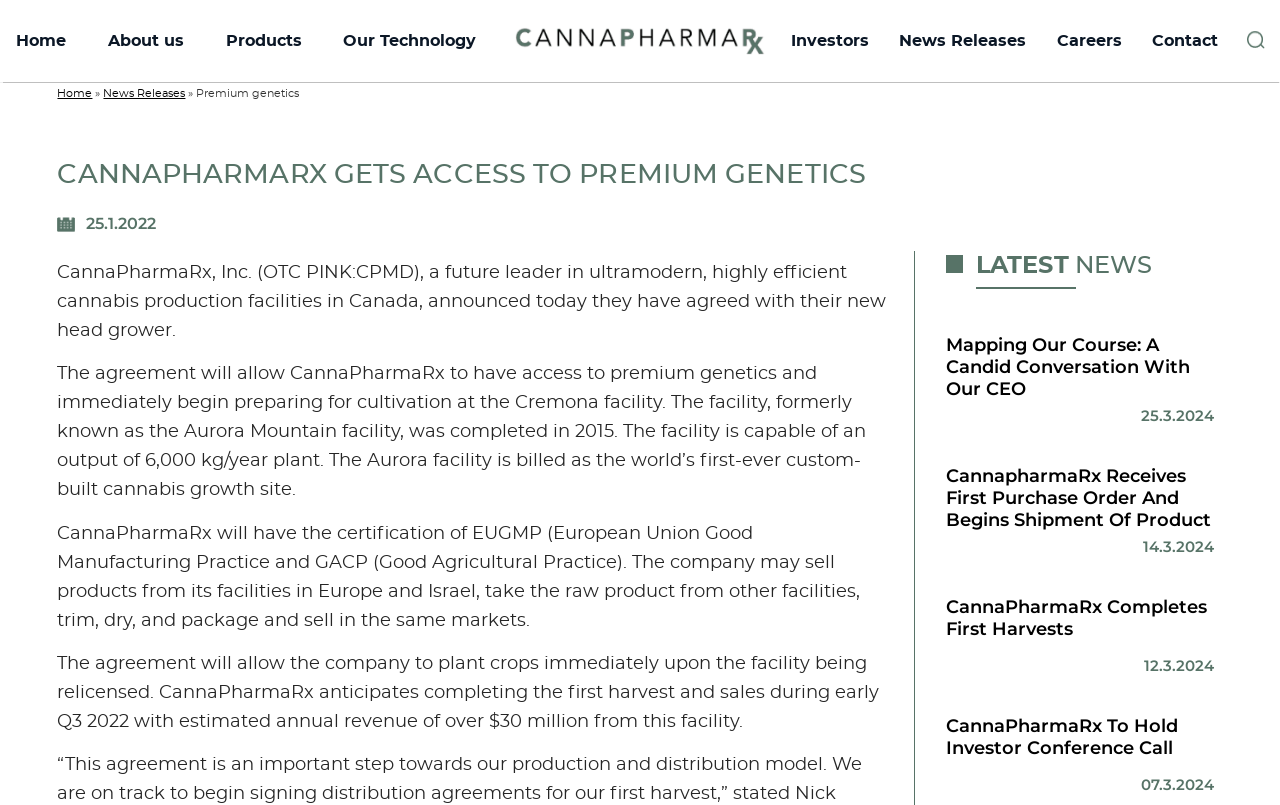Determine the bounding box coordinates of the clickable element necessary to fulfill the instruction: "Click the Home link". Provide the coordinates as four float numbers within the 0 to 1 range, i.e., [left, top, right, bottom].

[0.012, 0.036, 0.052, 0.066]